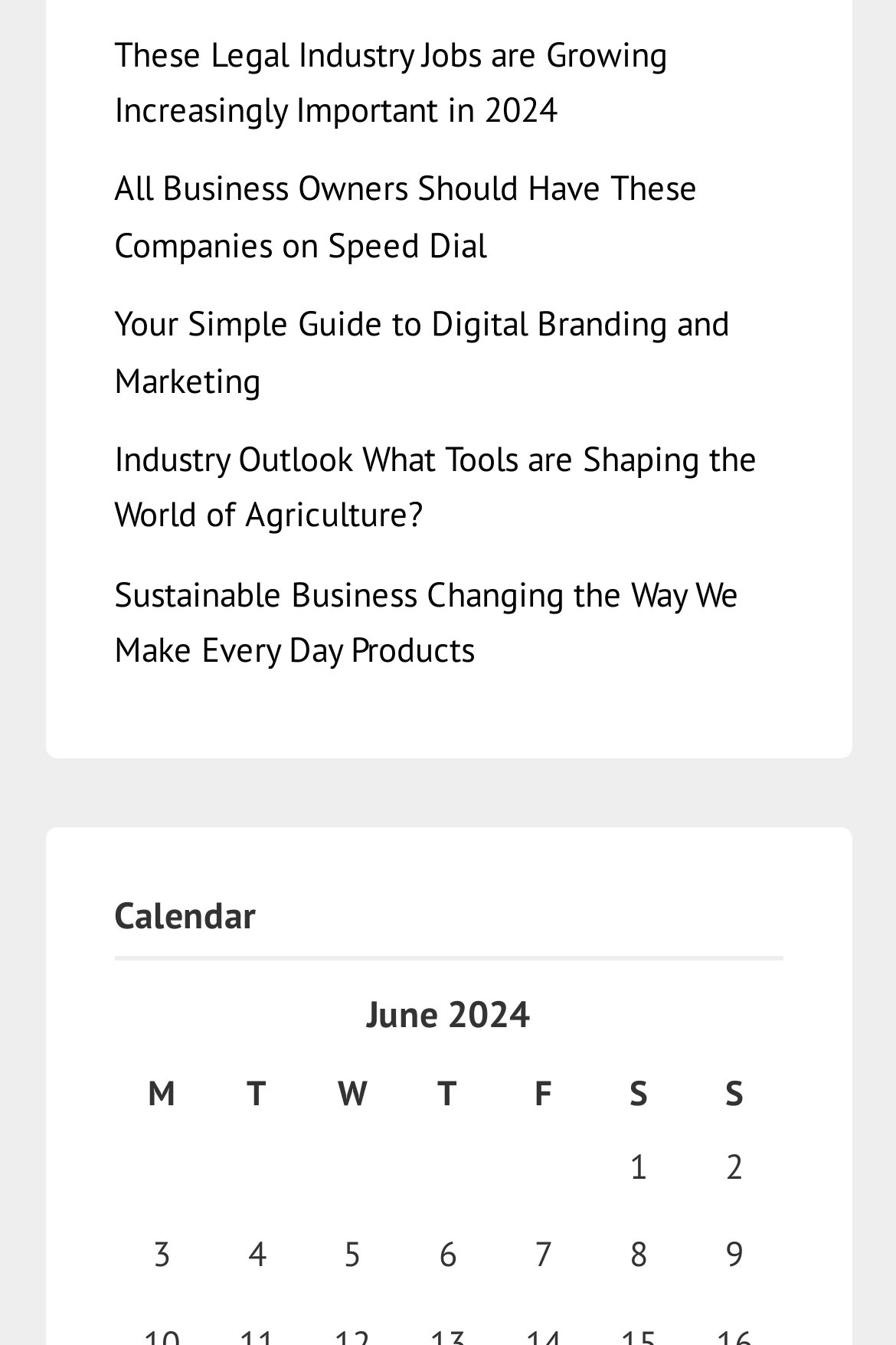How many column headers are in the calendar table?
Give a single word or phrase as your answer by examining the image.

7